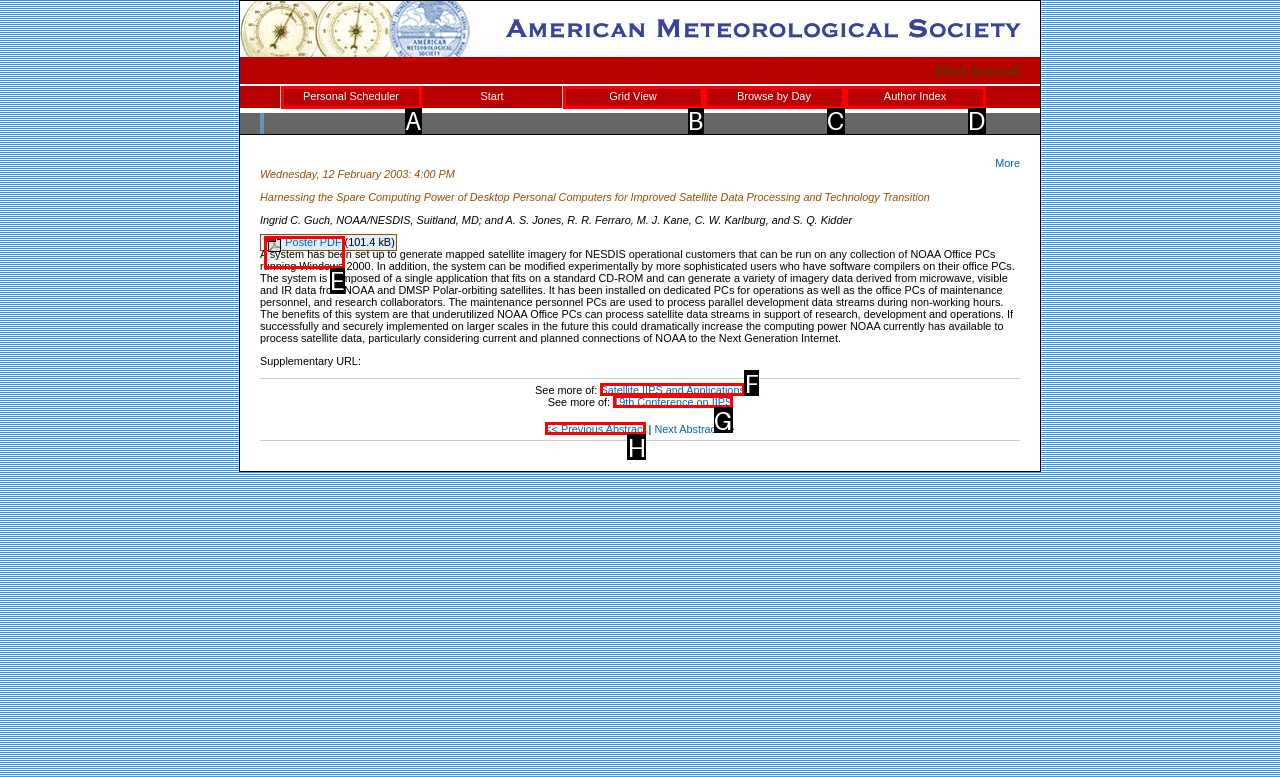Select the appropriate HTML element that needs to be clicked to execute the following task: Download the poster PDF. Respond with the letter of the option.

E